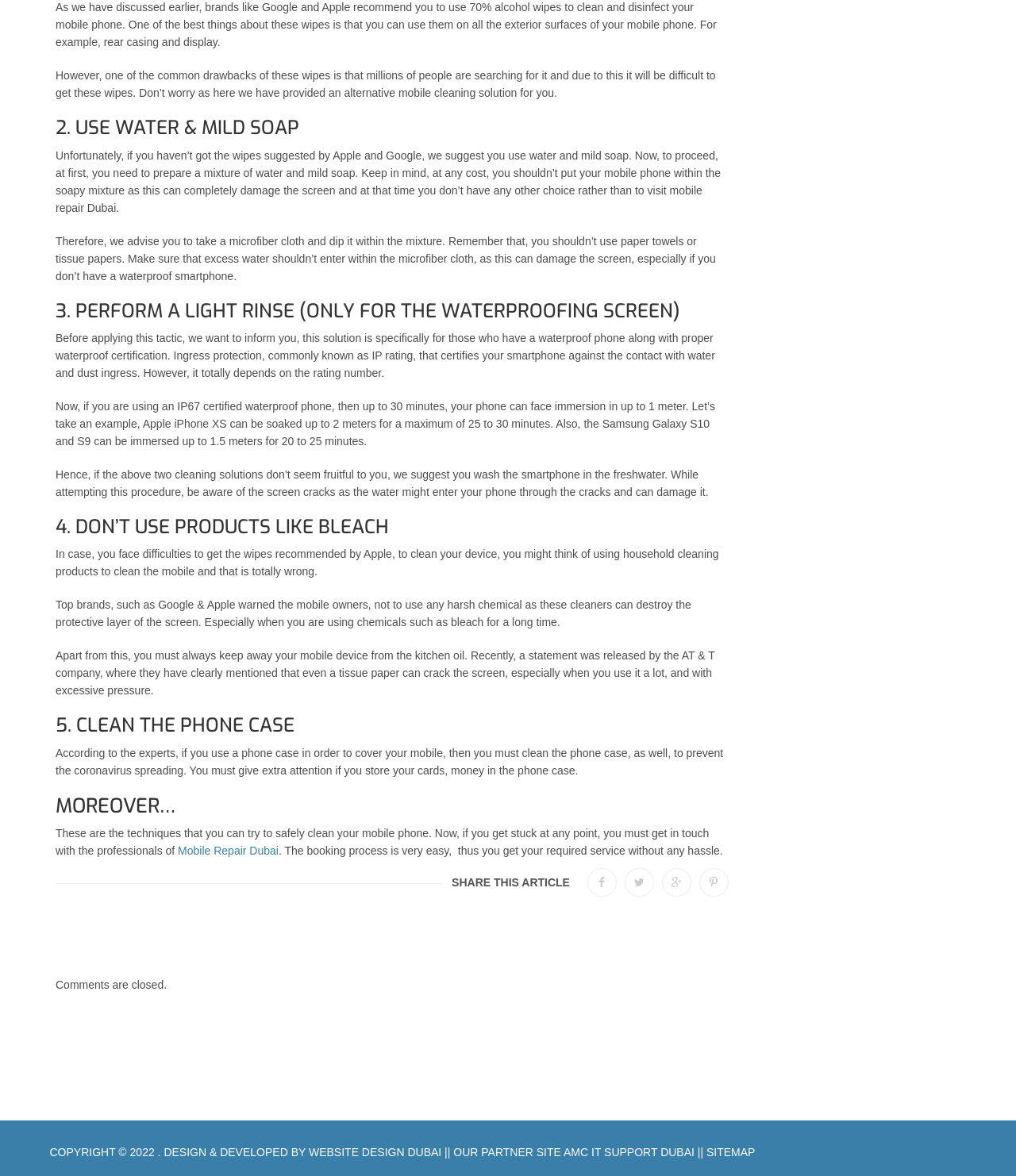Determine the bounding box for the described HTML element: "Website Design Dubai". Ensure the coordinates are four float numbers between 0 and 1 in the format [left, top, right, bottom].

[0.304, 0.975, 0.435, 0.985]